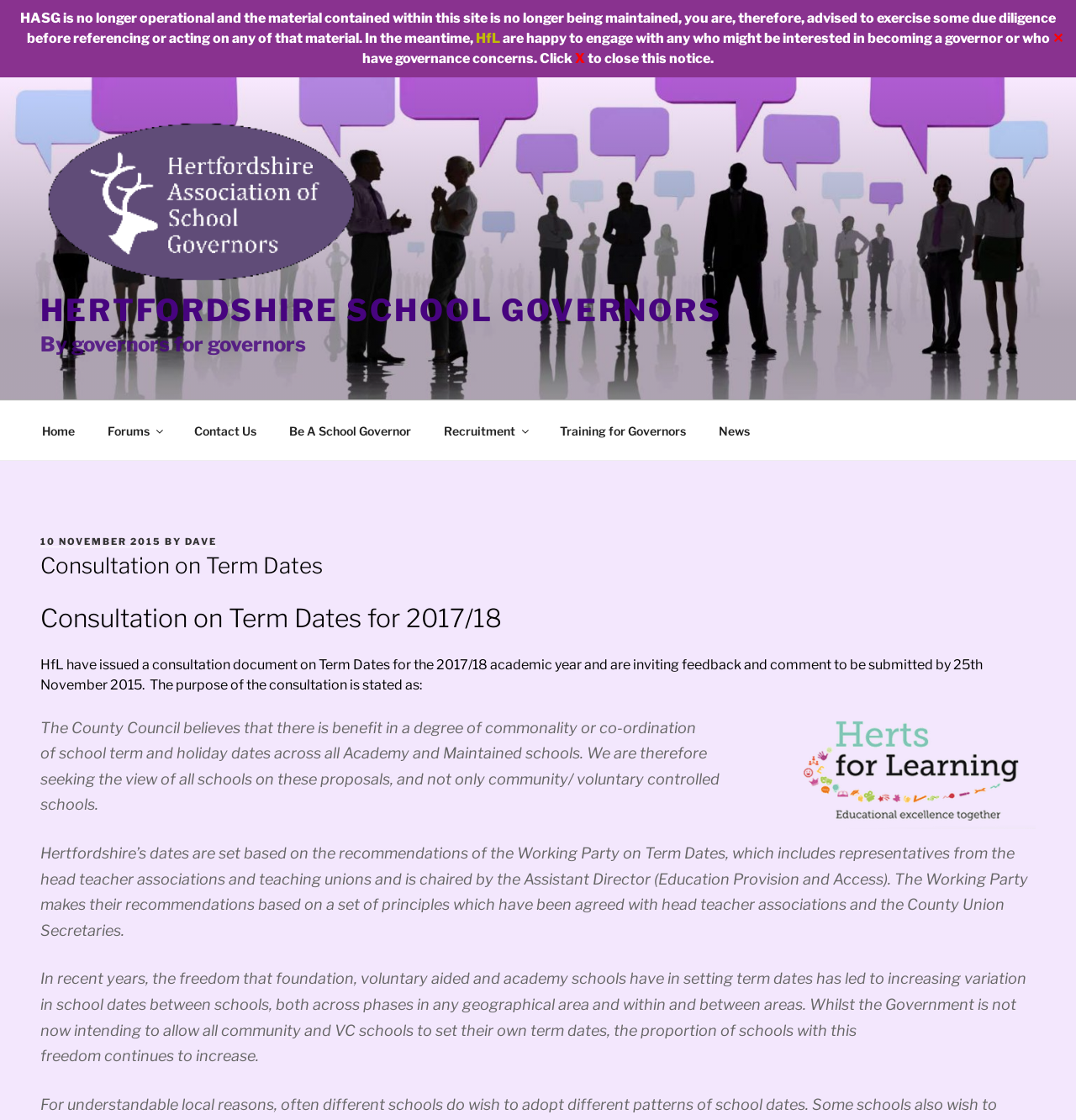Point out the bounding box coordinates of the section to click in order to follow this instruction: "Visit the 'Home' page".

[0.025, 0.366, 0.083, 0.403]